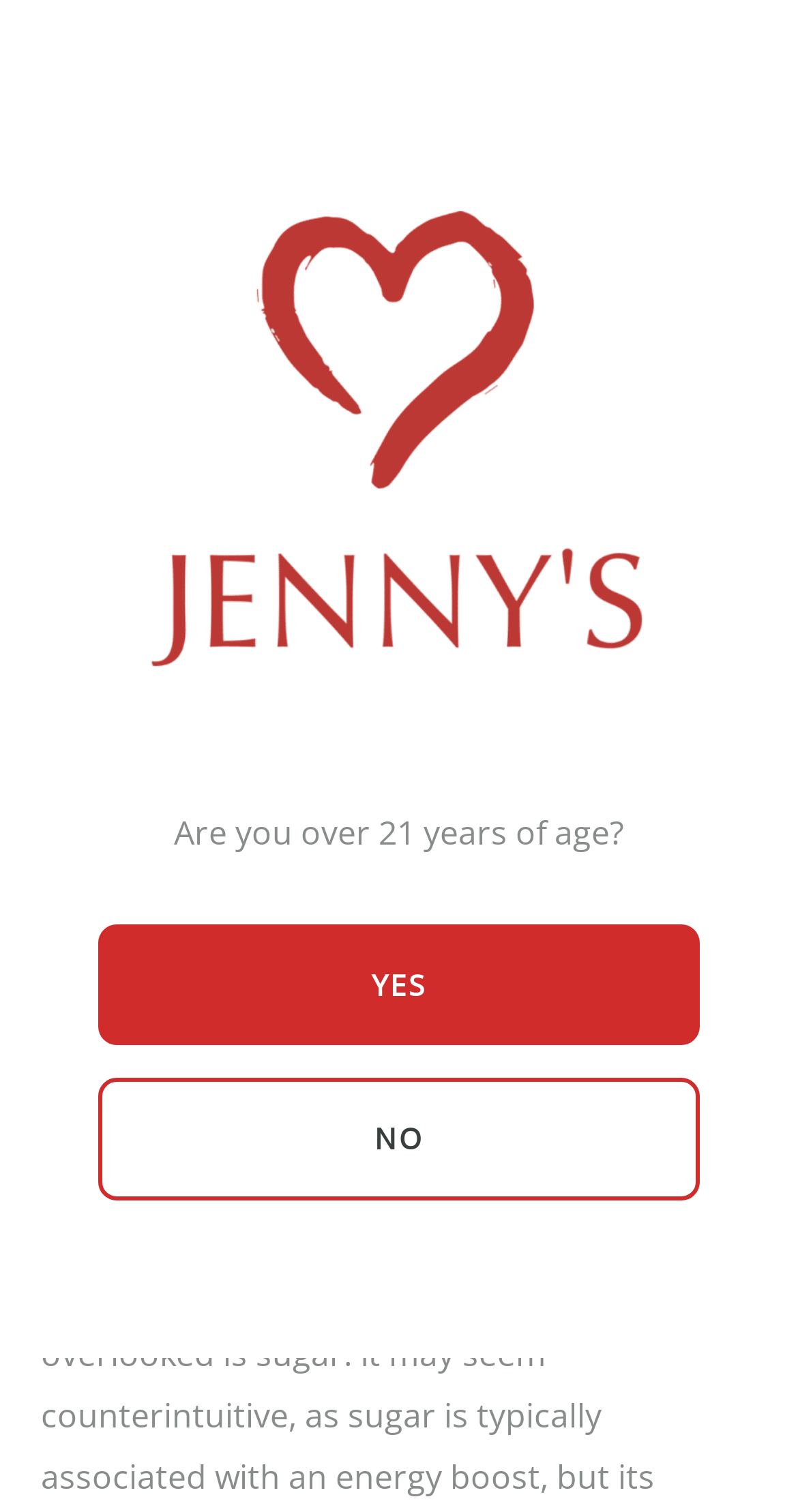Describe every aspect of the webpage comprehensively.

The webpage is about the topic "How does sugar disrupt sleep?" by Jenny Loves Me. At the top left corner, there is a link to skip to the content, followed by a logo of Jenny Loves Me, which is an image with a link to the home page. To the right of the logo, there is a menu button. 

Below the top section, there is a horizontal navigation menu with seven links: ABOUT, BLOG, PRODUCTS, WHERE TO BUY, KOSHER, INNOVATION, and CONTACT. 

The main content area starts with a heading "HOW DOES SUGAR DISRUPT SLEEP?" in a prominent position. Below the heading, there is a paragraph of text that mentions the date "November 22nd, 2023" and a link to another article "Cannabis and Aging". The author's name, "christopher", is also mentioned in this section.

To the right of the main content area, there is a large image that takes up most of the width of the page. Below the image, there is a question "Are you over 21 years of age?" with two buttons, "YES" and "NO", placed side by side.